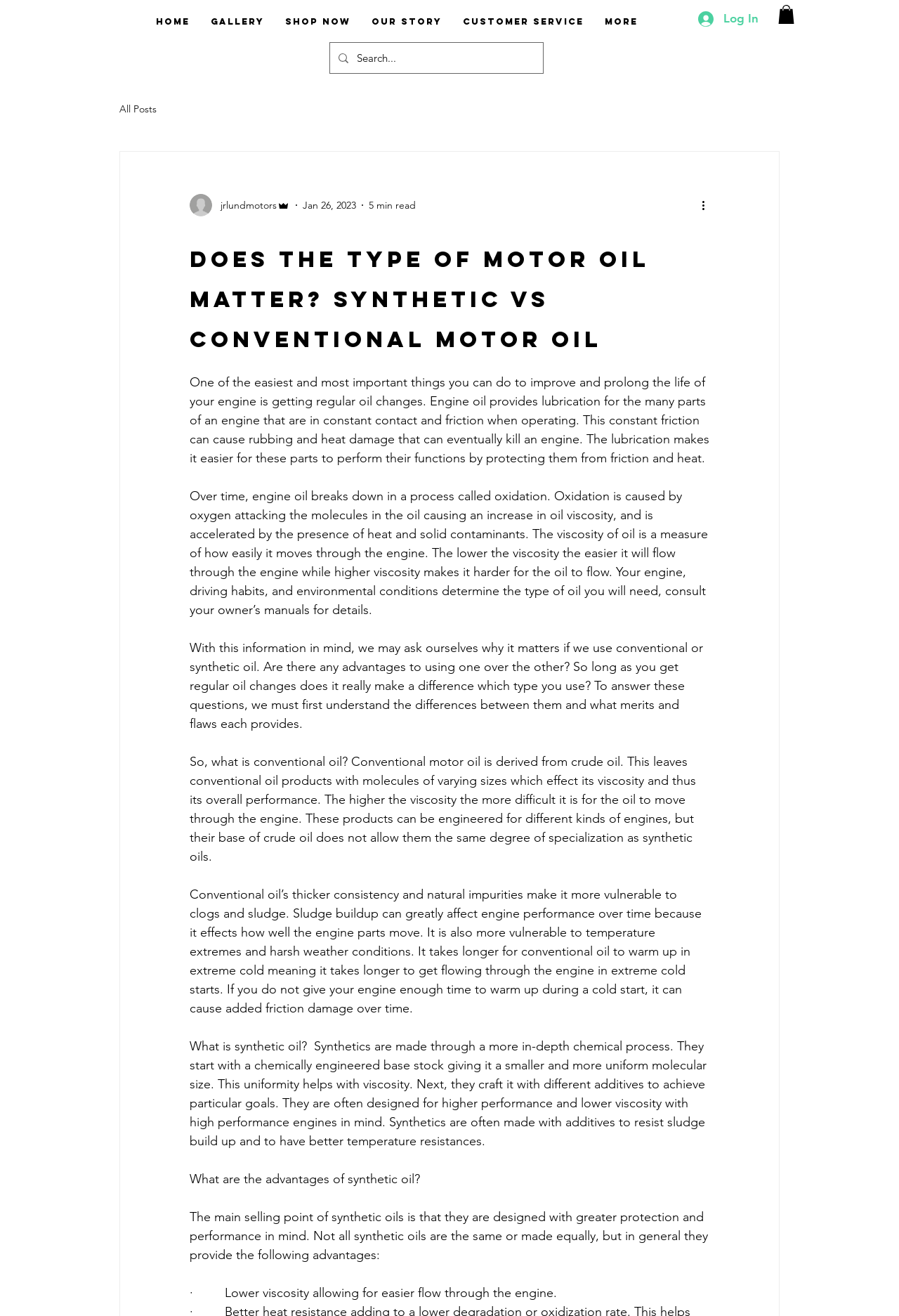Create a detailed description of the webpage's content and layout.

This webpage is about the importance of motor oil and the differences between conventional and synthetic oil. At the top, there is a navigation bar with links to "Home", "Gallery", "Shop Now", "Our Story", "Customer Service", and "More". On the right side of the navigation bar, there is a "Log In" button and a search bar with a magnifying glass icon. 

Below the navigation bar, there is a blog section with a heading "Does the type of motor oil matter? Synthetic vs Conventional Motor Oil". The blog post is written by "jrlundmotors" and has a picture of the writer. The post is dated "Jan 26, 2023" and has a "5 min read" label. 

The blog post is divided into several paragraphs, each discussing the importance of regular oil changes, the breakdown of engine oil over time, and the differences between conventional and synthetic oil. The text explains how conventional oil is derived from crude oil, has varying molecule sizes, and is more vulnerable to clogs and sludge. It also discusses how synthetic oil is made through a chemical process, has a smaller and more uniform molecular size, and is designed for higher performance and lower viscosity. 

The post highlights the advantages of synthetic oil, including lower viscosity, easier flow through the engine, and better temperature resistance. There are no images in the blog post, but there are several icons and buttons throughout the webpage, including a "More actions" button at the bottom of the post.